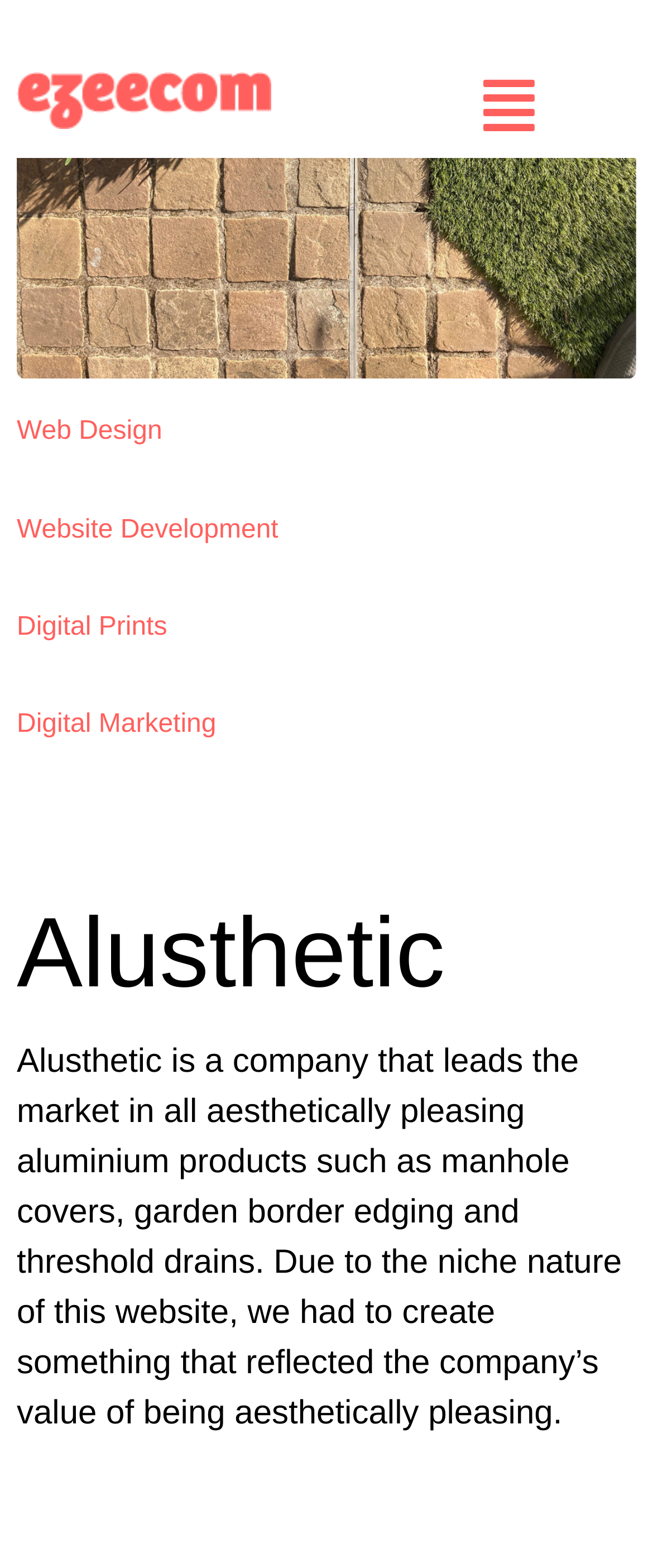Find and provide the bounding box coordinates for the UI element described here: "alt="Asset 5-8" title="Asset 5-8"". The coordinates should be given as four float numbers between 0 and 1: [left, top, right, bottom].

[0.026, 0.046, 0.414, 0.082]